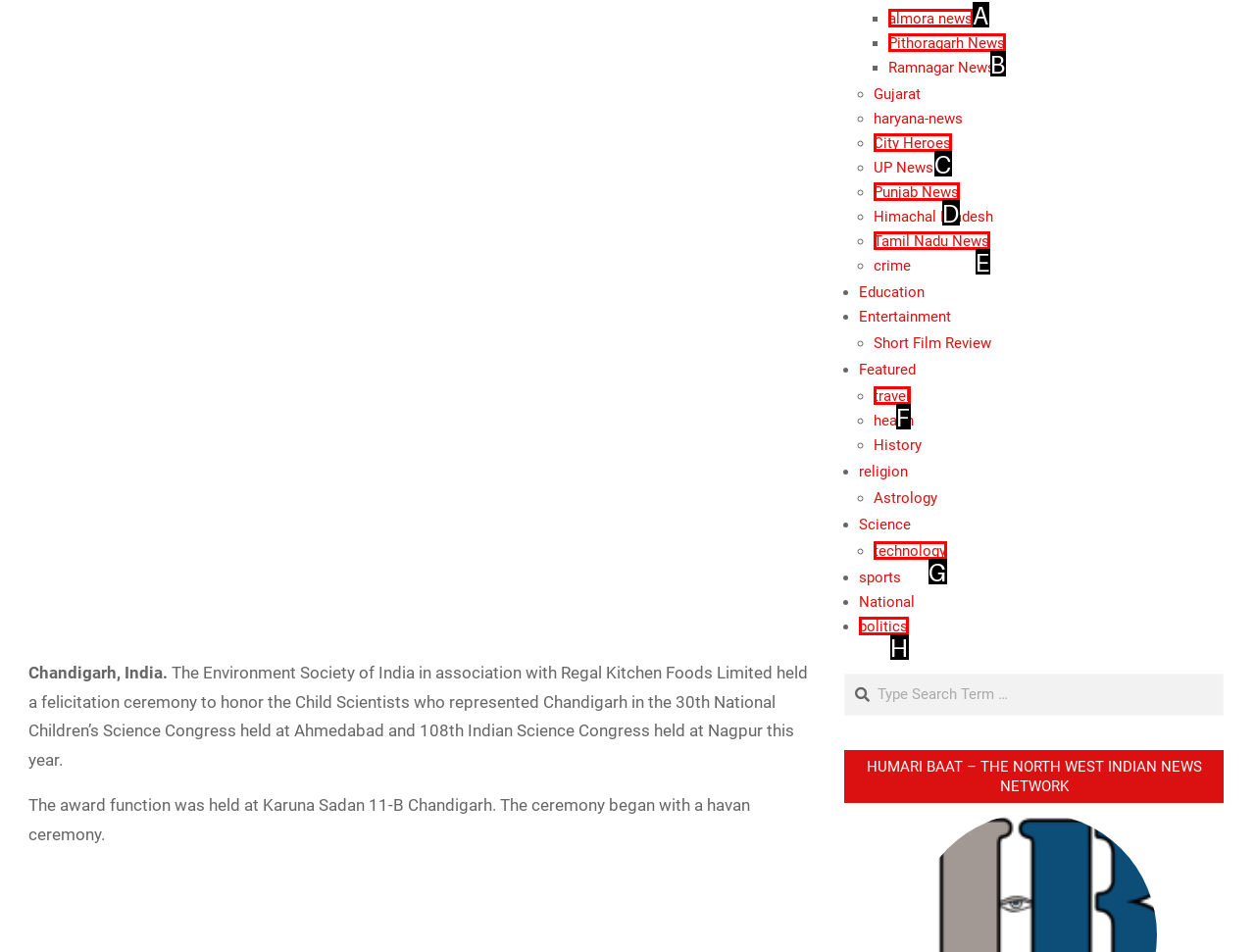Based on the given description: Punjab News, determine which HTML element is the best match. Respond with the letter of the chosen option.

D